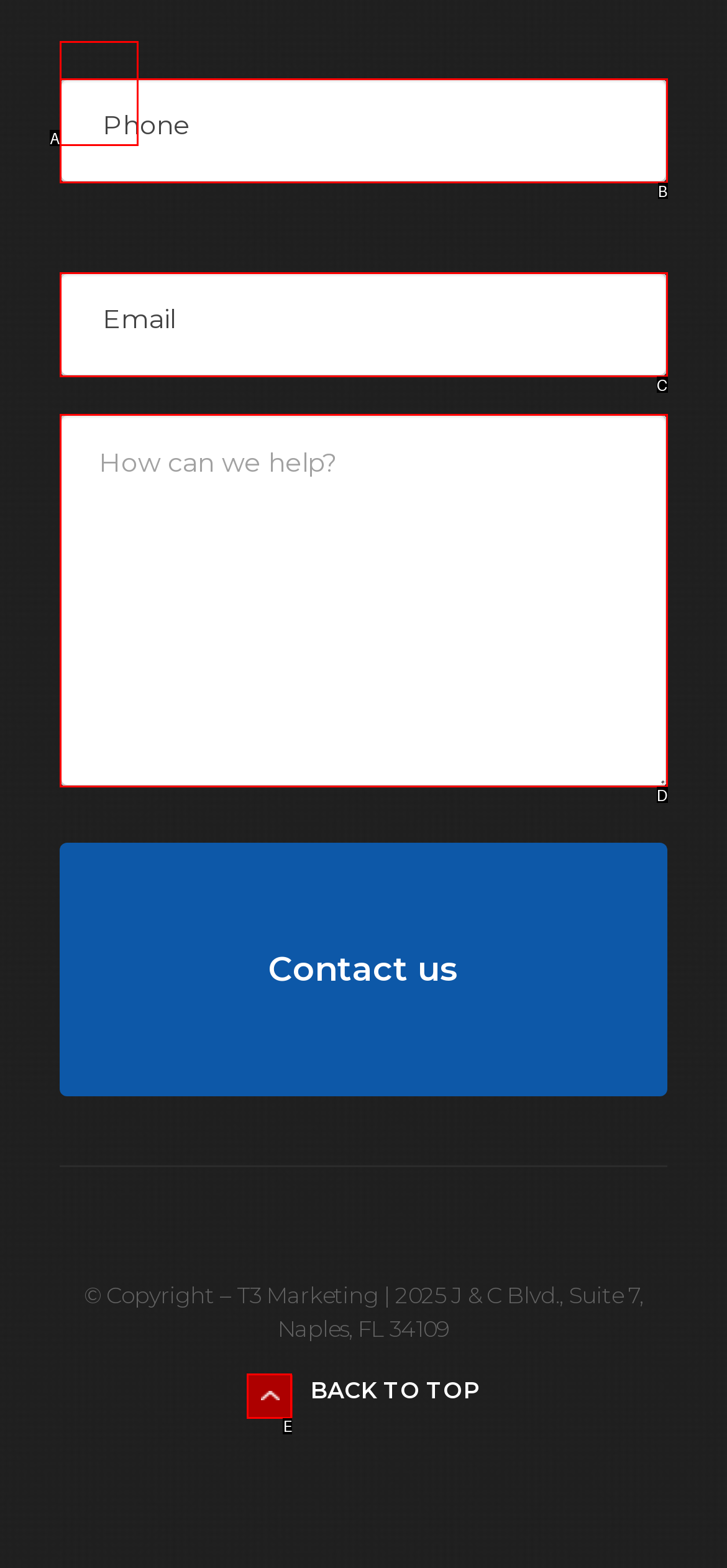Refer to the element description: parent_node: Email name="item_meta[3]" and identify the matching HTML element. State your answer with the appropriate letter.

C